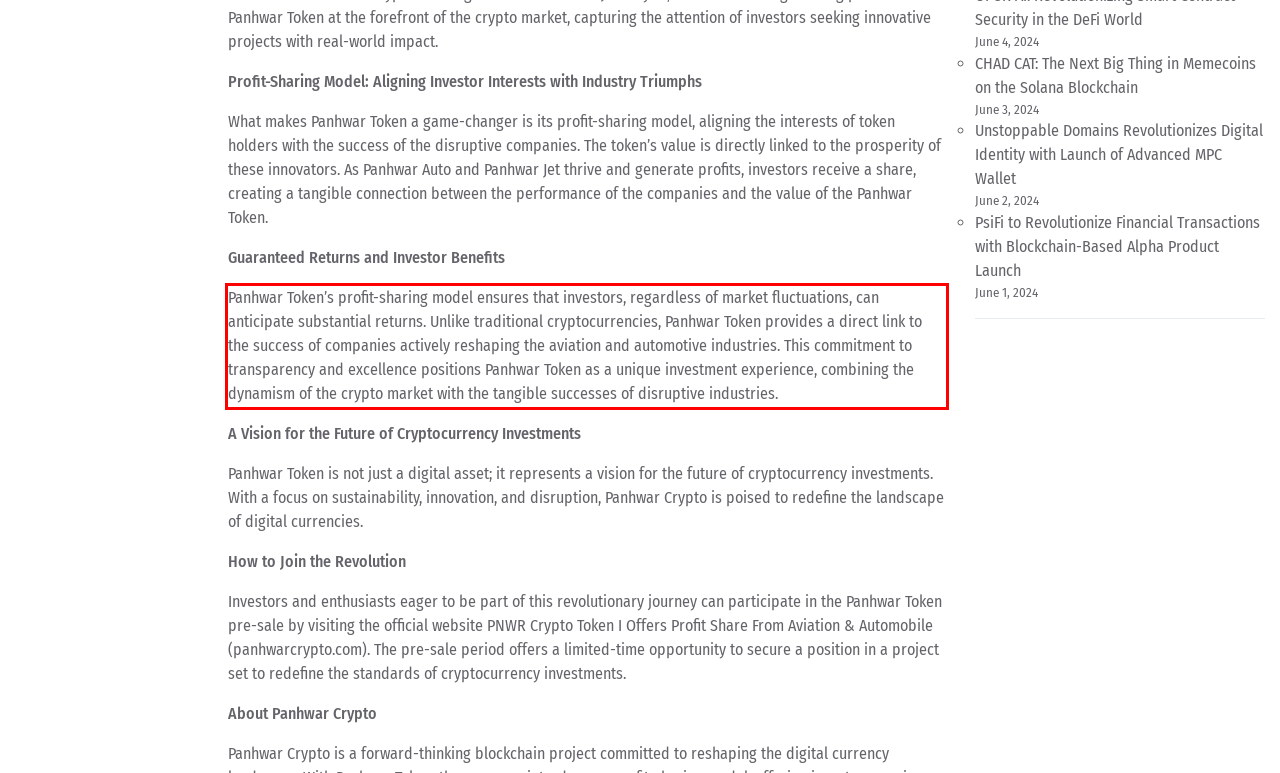Given the screenshot of a webpage, identify the red rectangle bounding box and recognize the text content inside it, generating the extracted text.

Panhwar Token’s profit-sharing model ensures that investors, regardless of market fluctuations, can anticipate substantial returns. Unlike traditional cryptocurrencies, Panhwar Token provides a direct link to the success of companies actively reshaping the aviation and automotive industries. This commitment to transparency and excellence positions Panhwar Token as a unique investment experience, combining the dynamism of the crypto market with the tangible successes of disruptive industries.